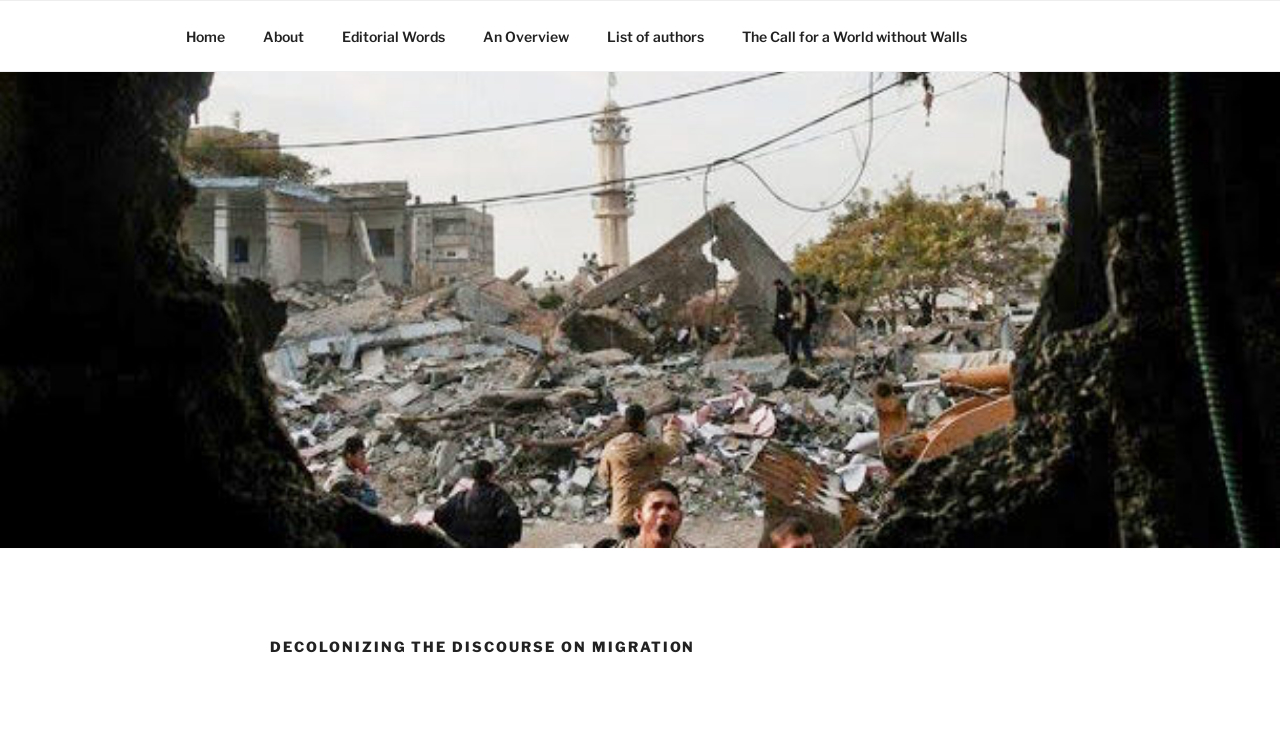Find the headline of the webpage and generate its text content.

DECOLONIZING THE DISCOURSE ON MIGRATION